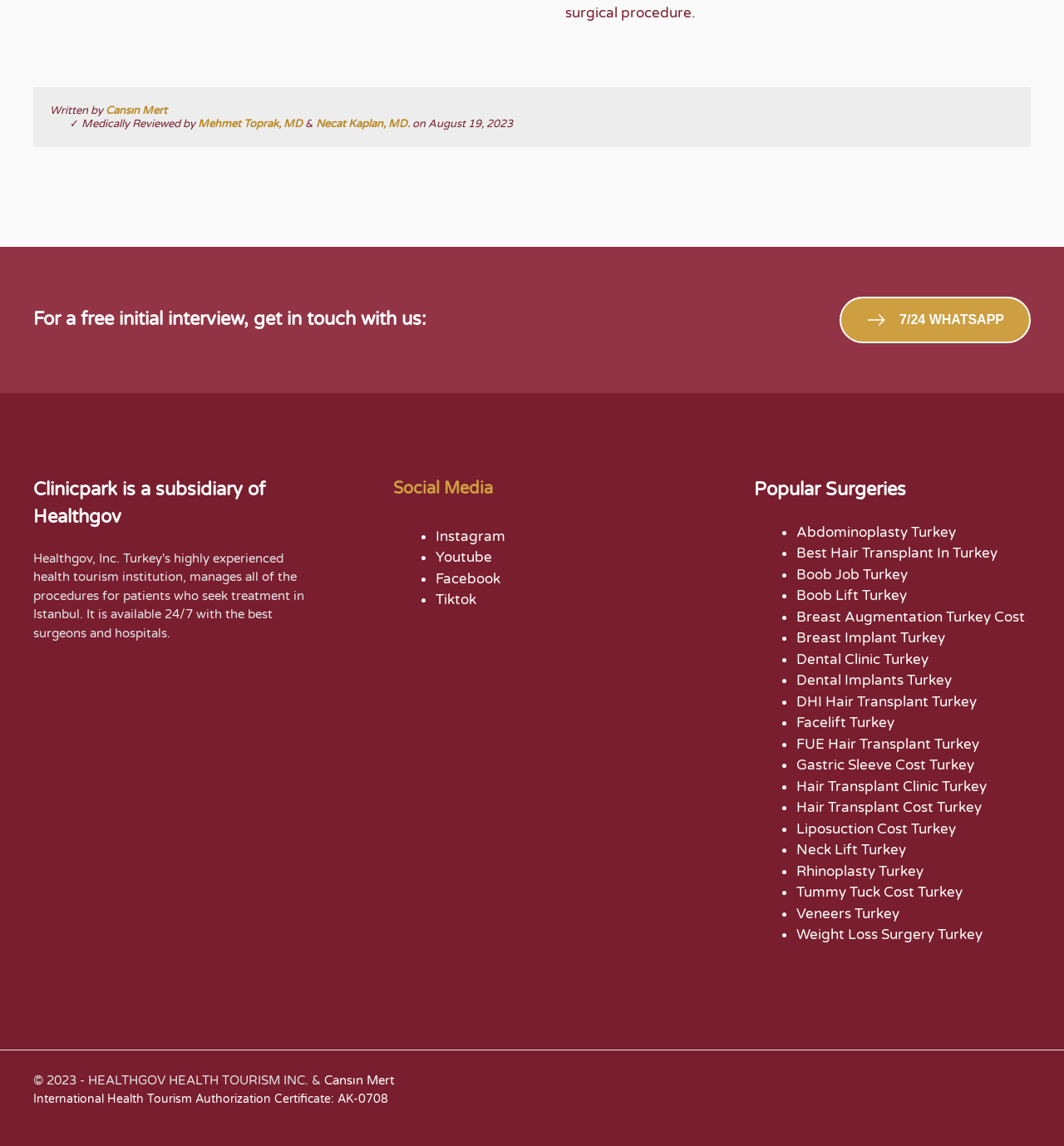How many popular surgeries are listed?
Can you give a detailed and elaborate answer to the question?

The popular surgeries are listed at the bottom of the webpage, and there are 23 of them, including Abdominoplasty Turkey, Best Hair Transplant In Turkey, and others.